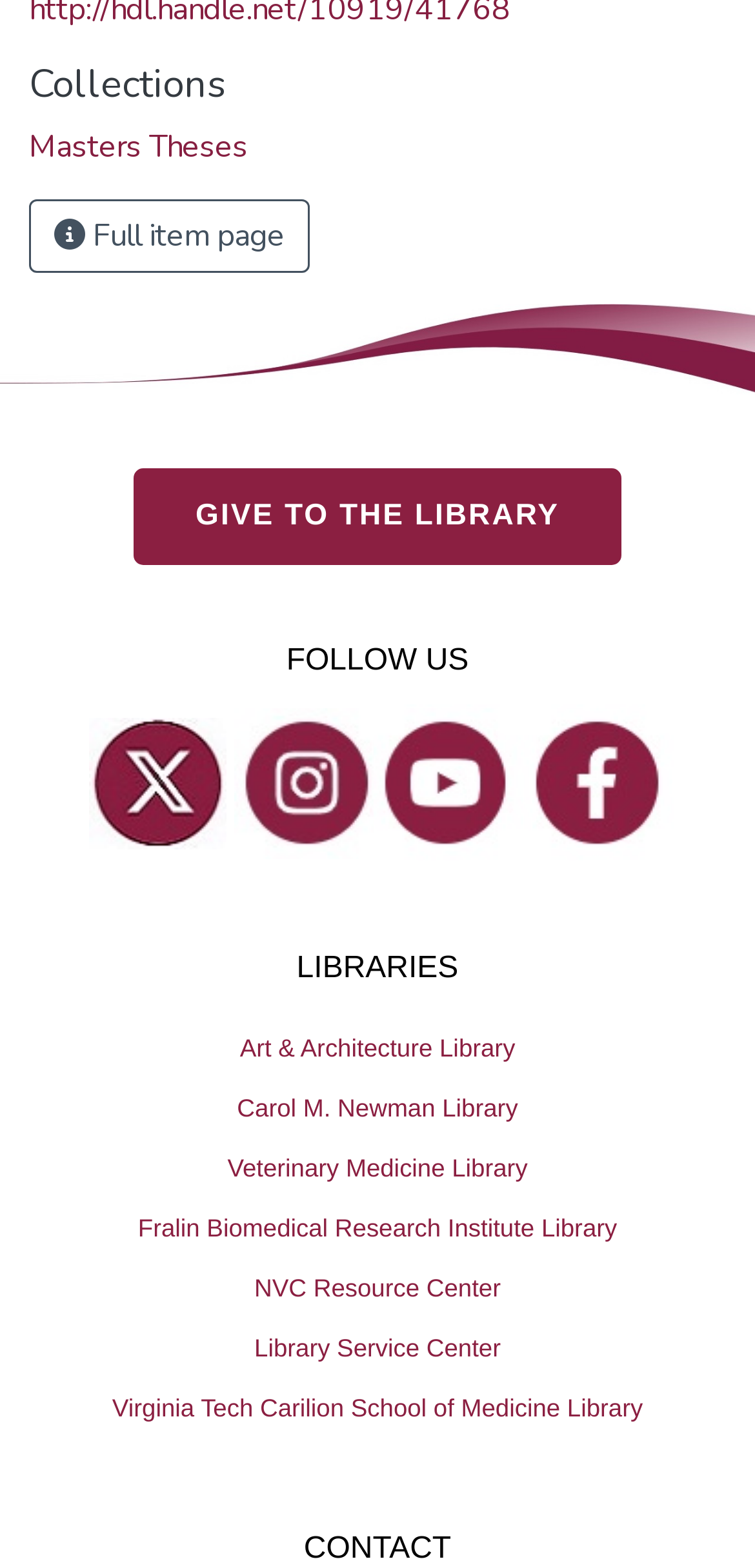Identify the bounding box coordinates of the section that should be clicked to achieve the task described: "Visit Art & Architecture Library".

[0.0, 0.649, 1.0, 0.687]